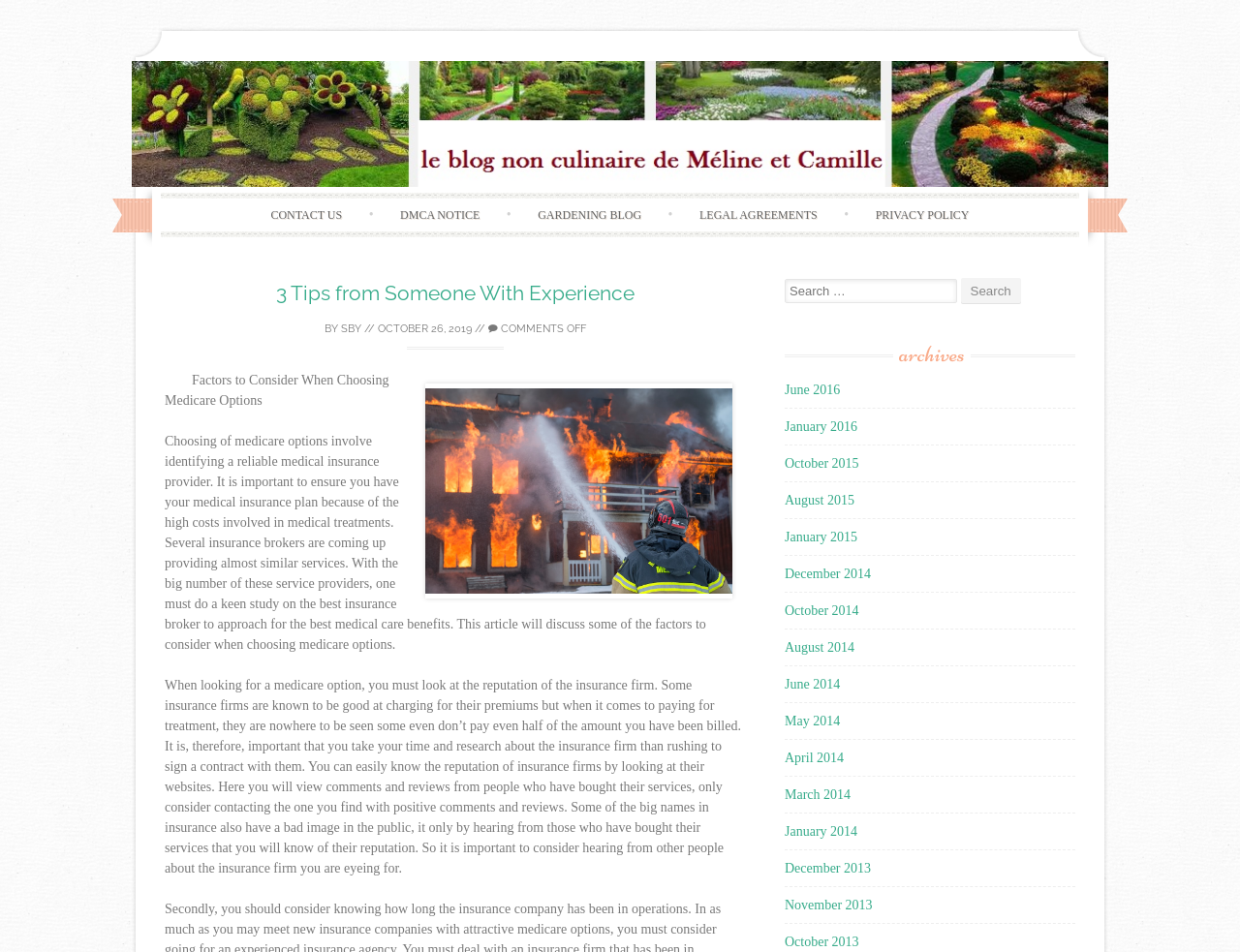Please give a succinct answer using a single word or phrase:
What is the topic of the article?

Choosing Medicare options